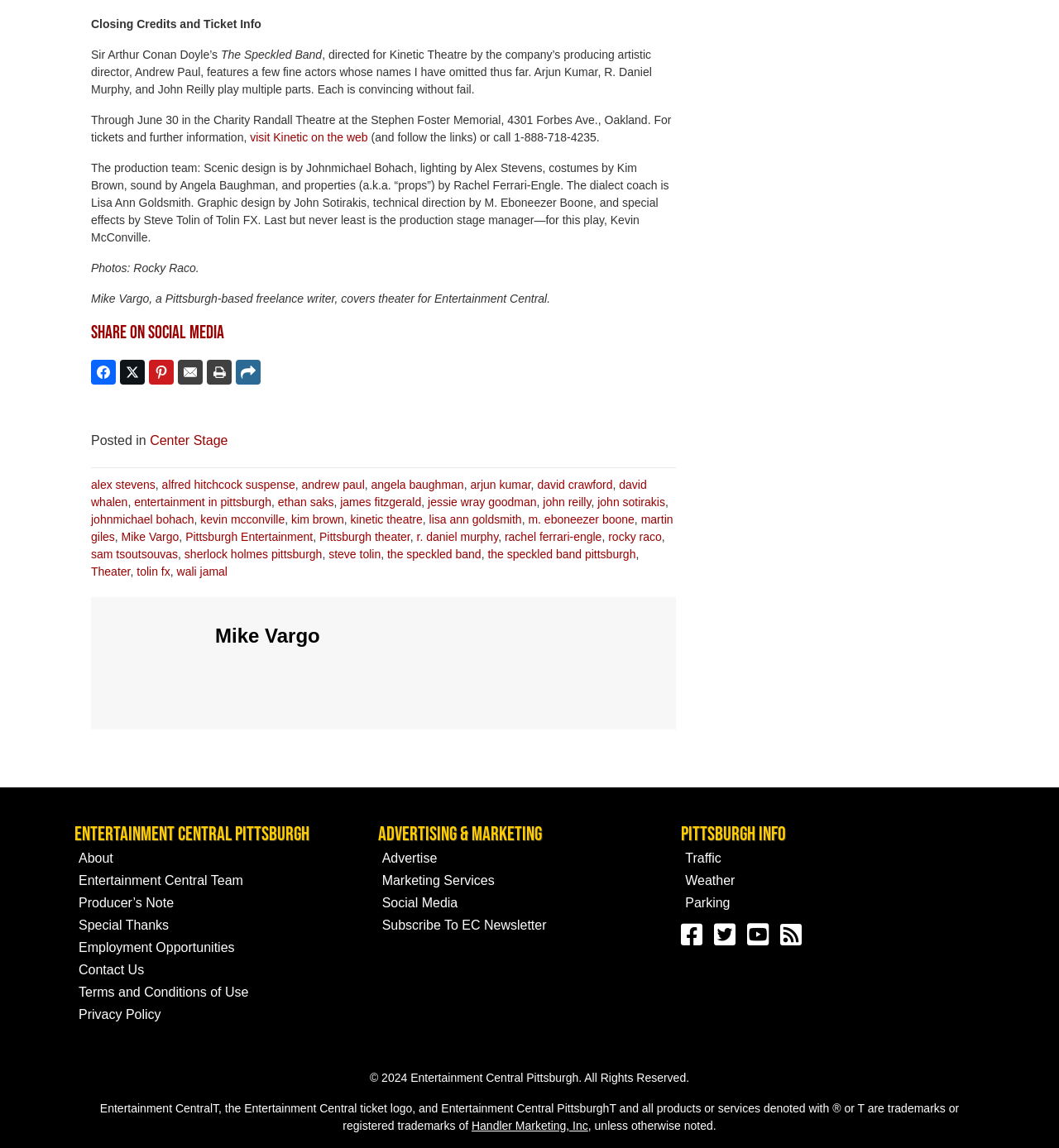Find the bounding box coordinates of the clickable area that will achieve the following instruction: "Contact Us".

[0.07, 0.836, 0.357, 0.855]